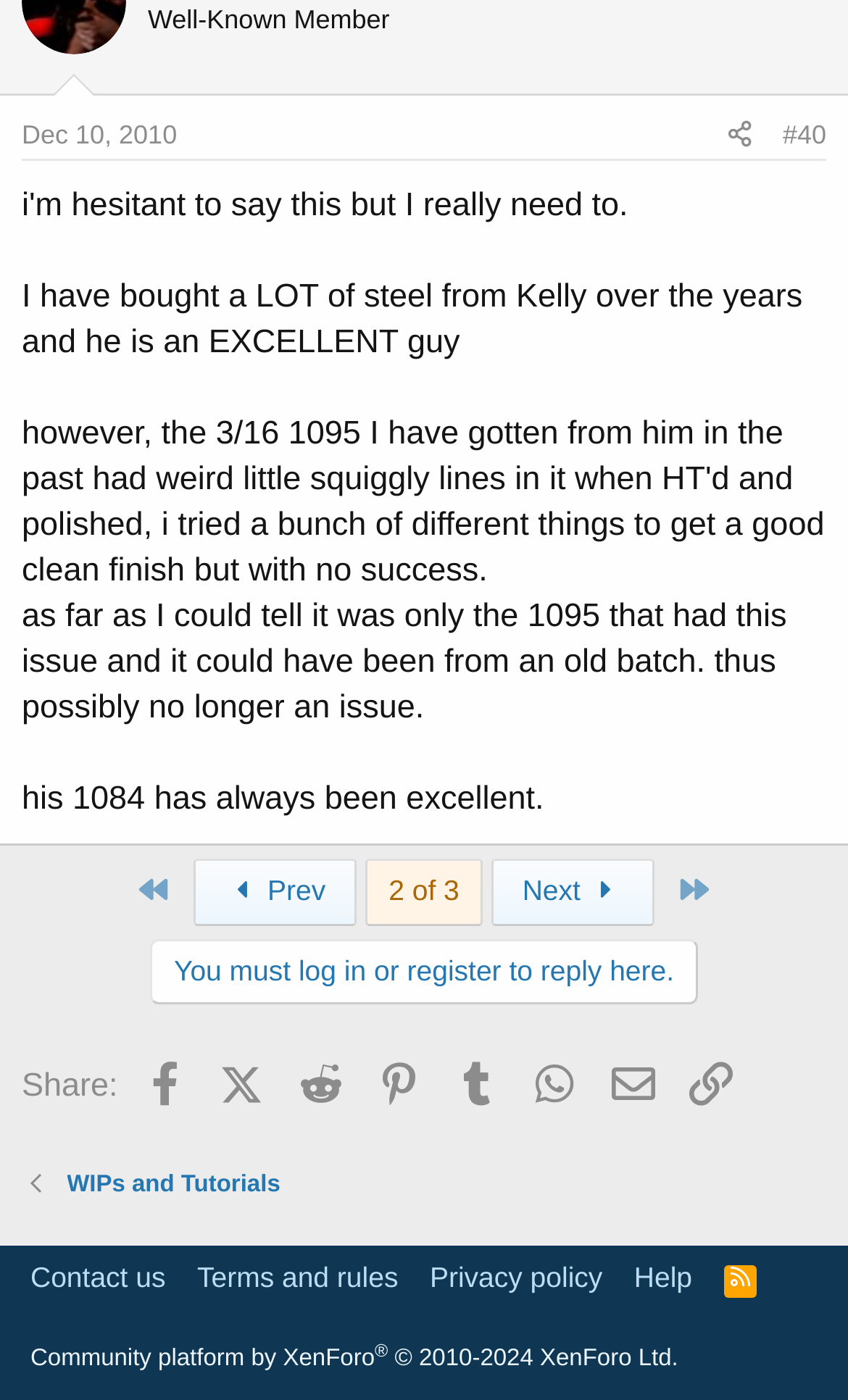Specify the bounding box coordinates of the area to click in order to execute this command: 'learn about 'Wisconsin''. The coordinates should consist of four float numbers ranging from 0 to 1, and should be formatted as [left, top, right, bottom].

None